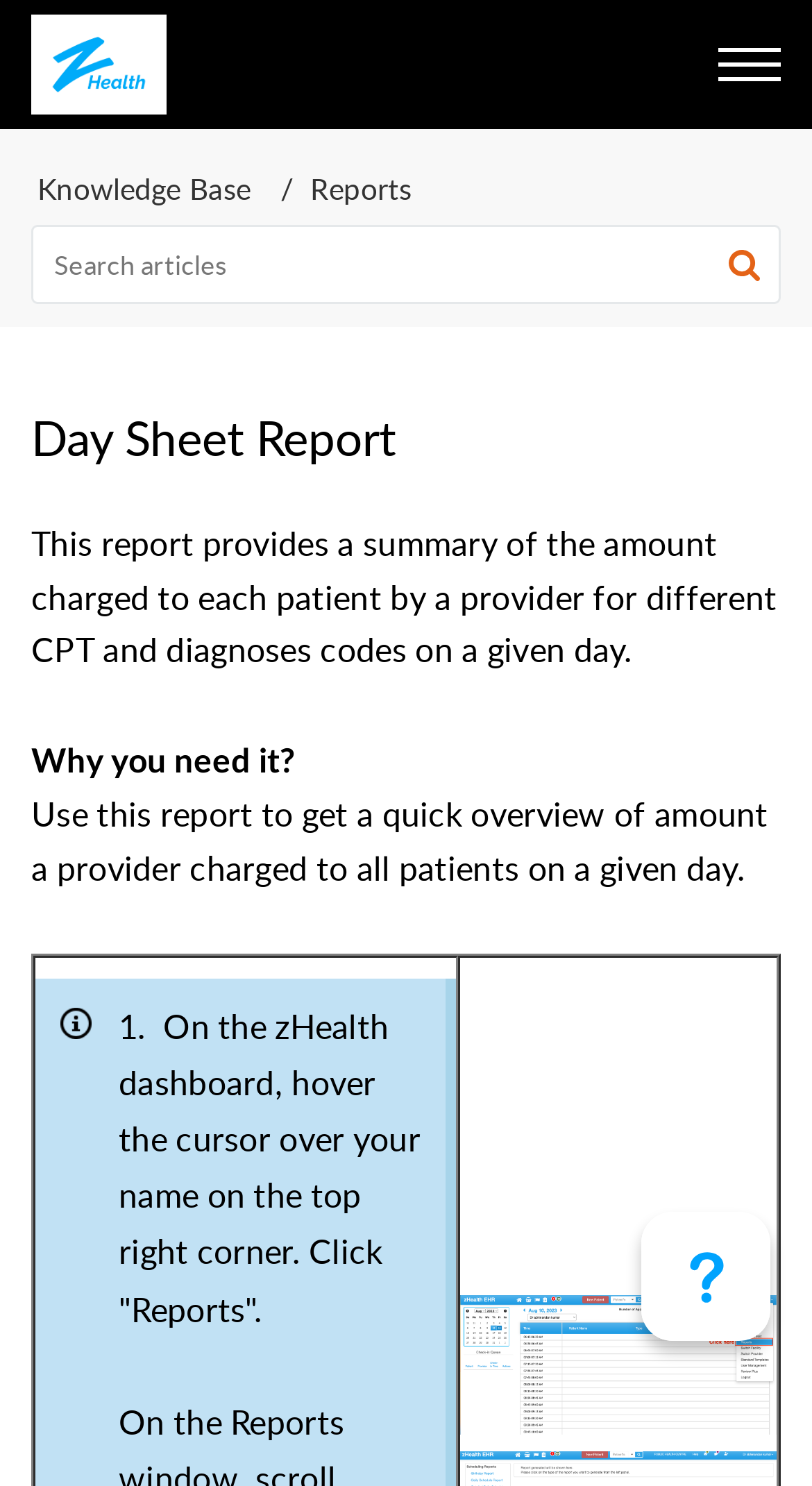Identify and provide the text content of the webpage's primary headline.

Day Sheet Report